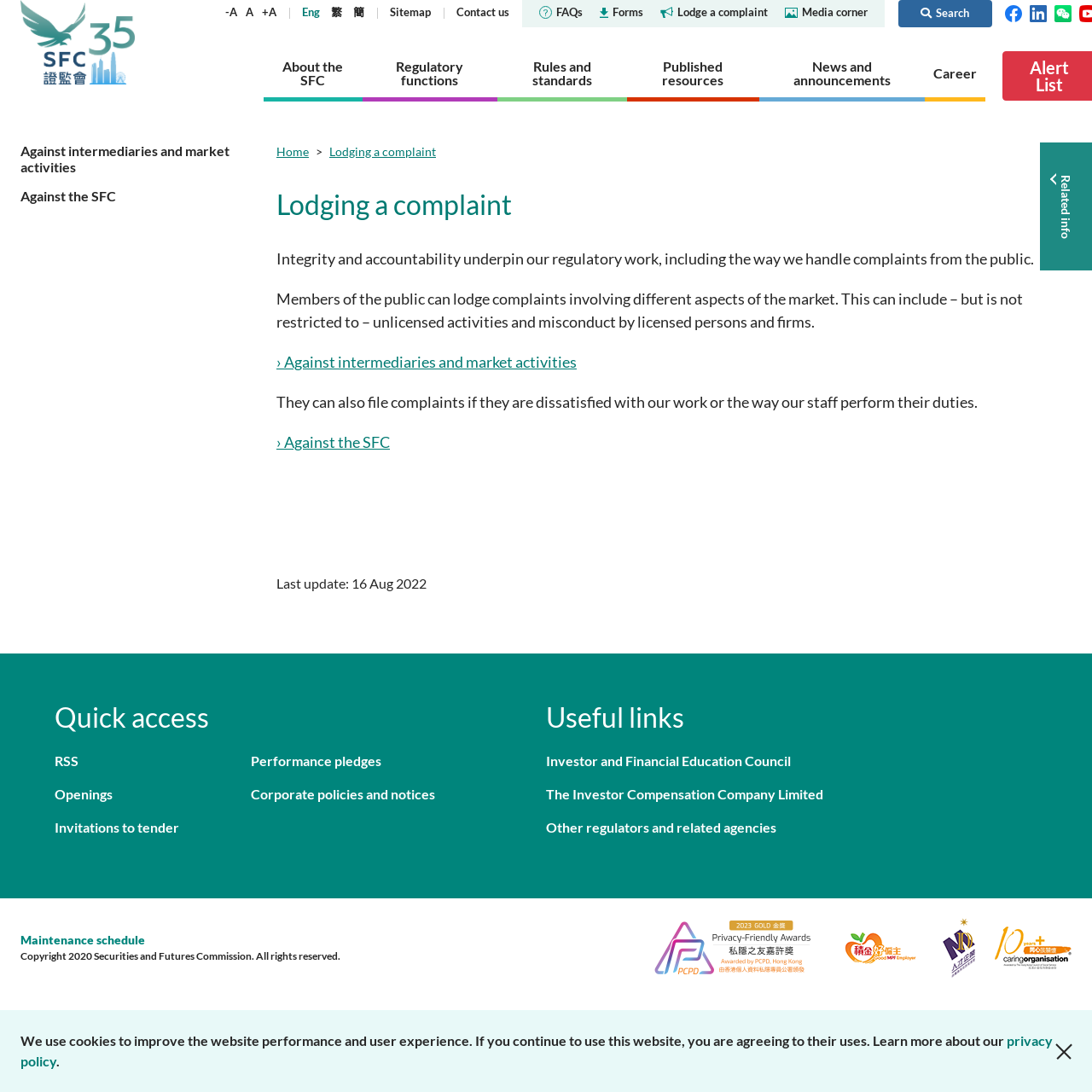From the webpage screenshot, predict the bounding box coordinates (top-left x, top-left y, bottom-right x, bottom-right y) for the UI element described here: Career

[0.847, 0.046, 0.902, 0.093]